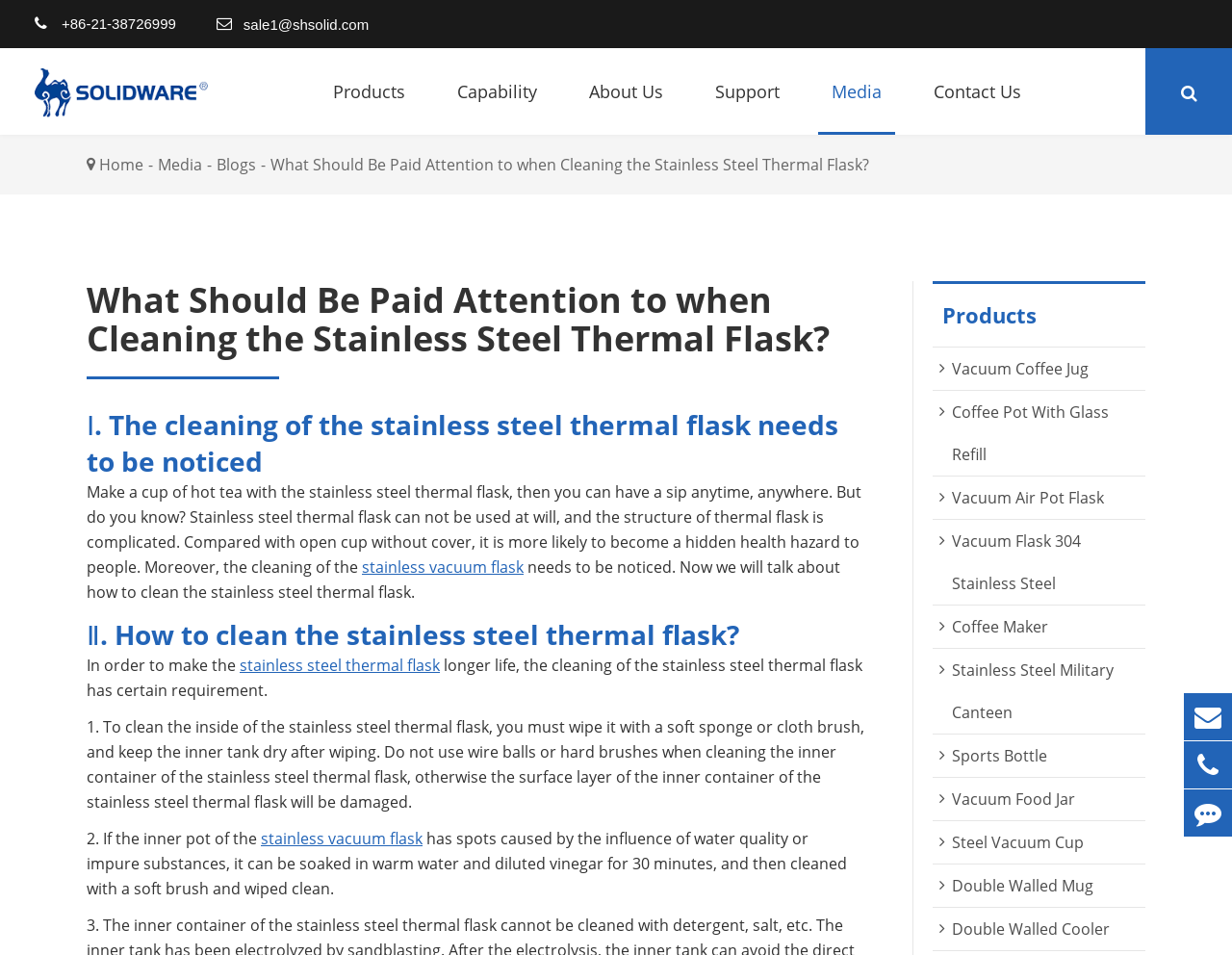What is the alternative method to clean the inner pot of the stainless steel thermal flask?
Answer the question in a detailed and comprehensive manner.

I found this information by reading the section 'Ⅱ. How to clean the stainless steel thermal flask?' on the webpage, which mentions that if the inner pot of the flask has spots caused by water quality or impure substances, it can be soaked in warm water and diluted vinegar for 30 minutes, and then cleaned with a soft brush and wiped clean.